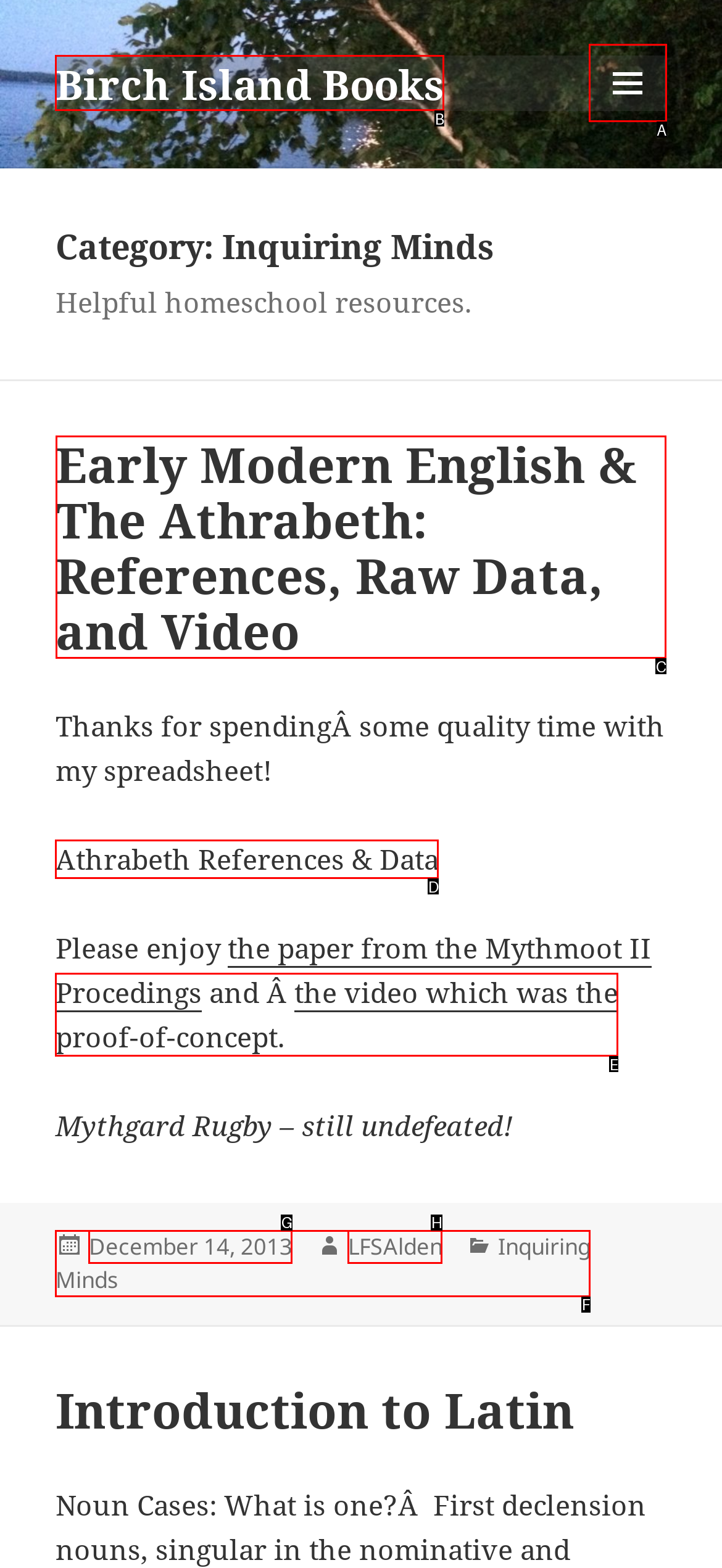Which UI element's letter should be clicked to achieve the task: Read the article about Early Modern English & The Athrabeth
Provide the letter of the correct choice directly.

C